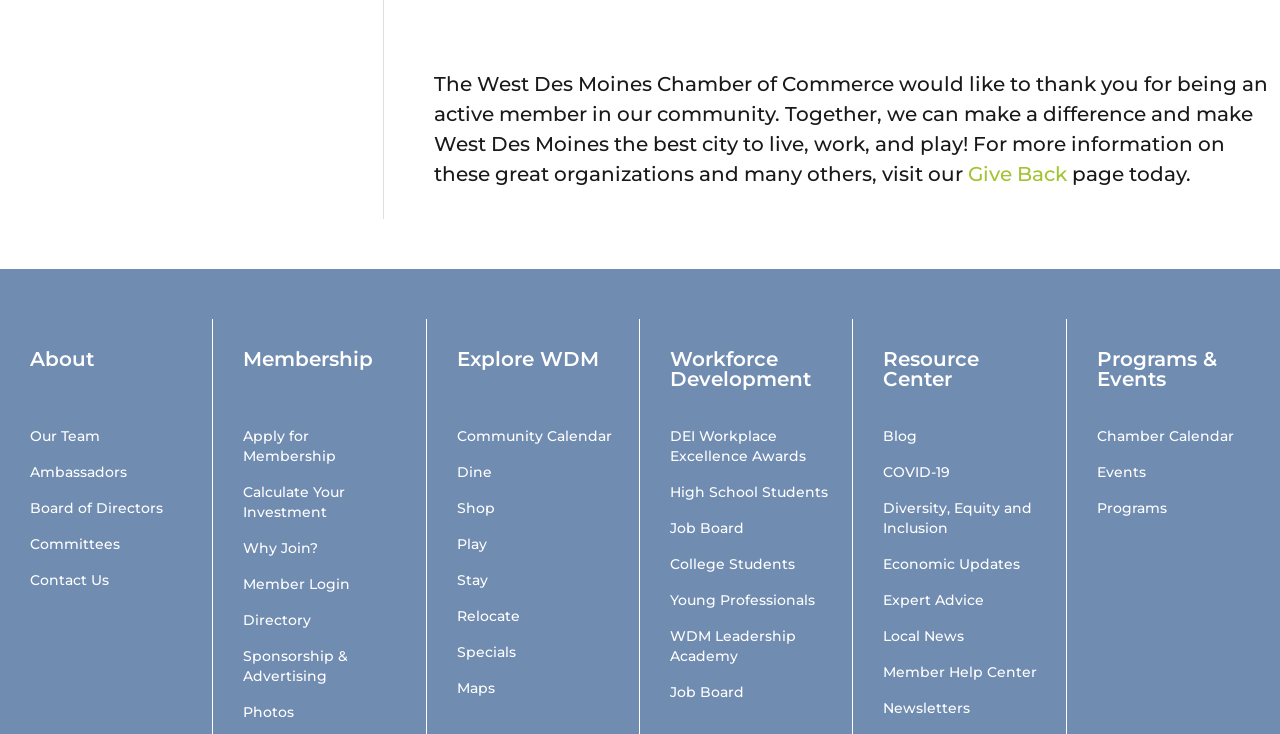Answer the question below in one word or phrase:
What is the last link listed under 'Resource Center'?

Newsletters